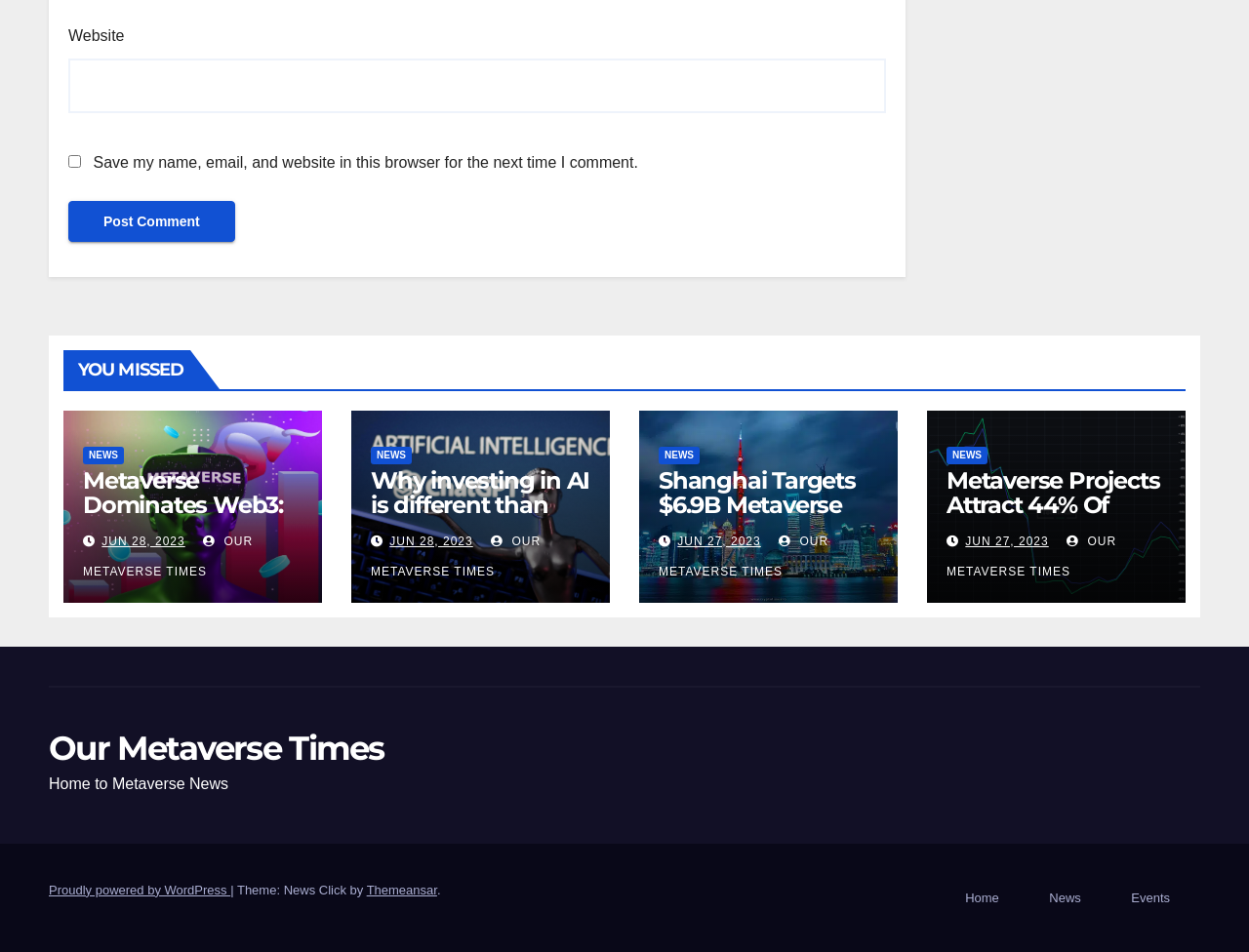How many news articles are displayed on the webpage?
Can you offer a detailed and complete answer to this question?

I counted the number of heading elements with news article titles, which are located in the middle section of the webpage. There are four heading elements with titles such as 'Metaverse Dominates Web3: Investments Soar to $707M in H1 2023', 'Why investing in AI is different than the metaverse, according to BlackRock', 'Shanghai Targets $6.9B Metaverse Revenue in Tourism', and 'Metaverse Projects Attract 44% Of 2023 Web3 Investments'.